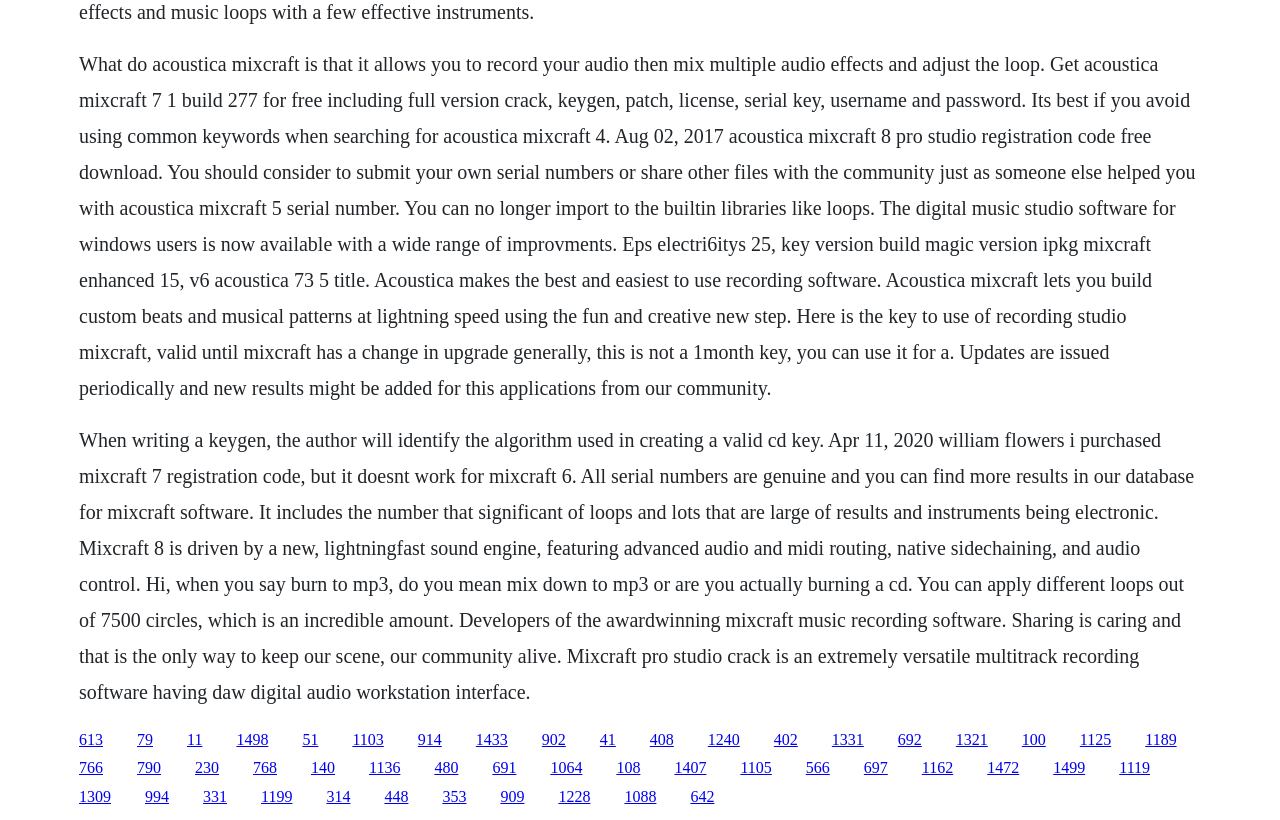Find the bounding box coordinates of the element you need to click on to perform this action: 'Click the link '11''. The coordinates should be represented by four float values between 0 and 1, in the format [left, top, right, bottom].

[0.146, 0.891, 0.158, 0.912]